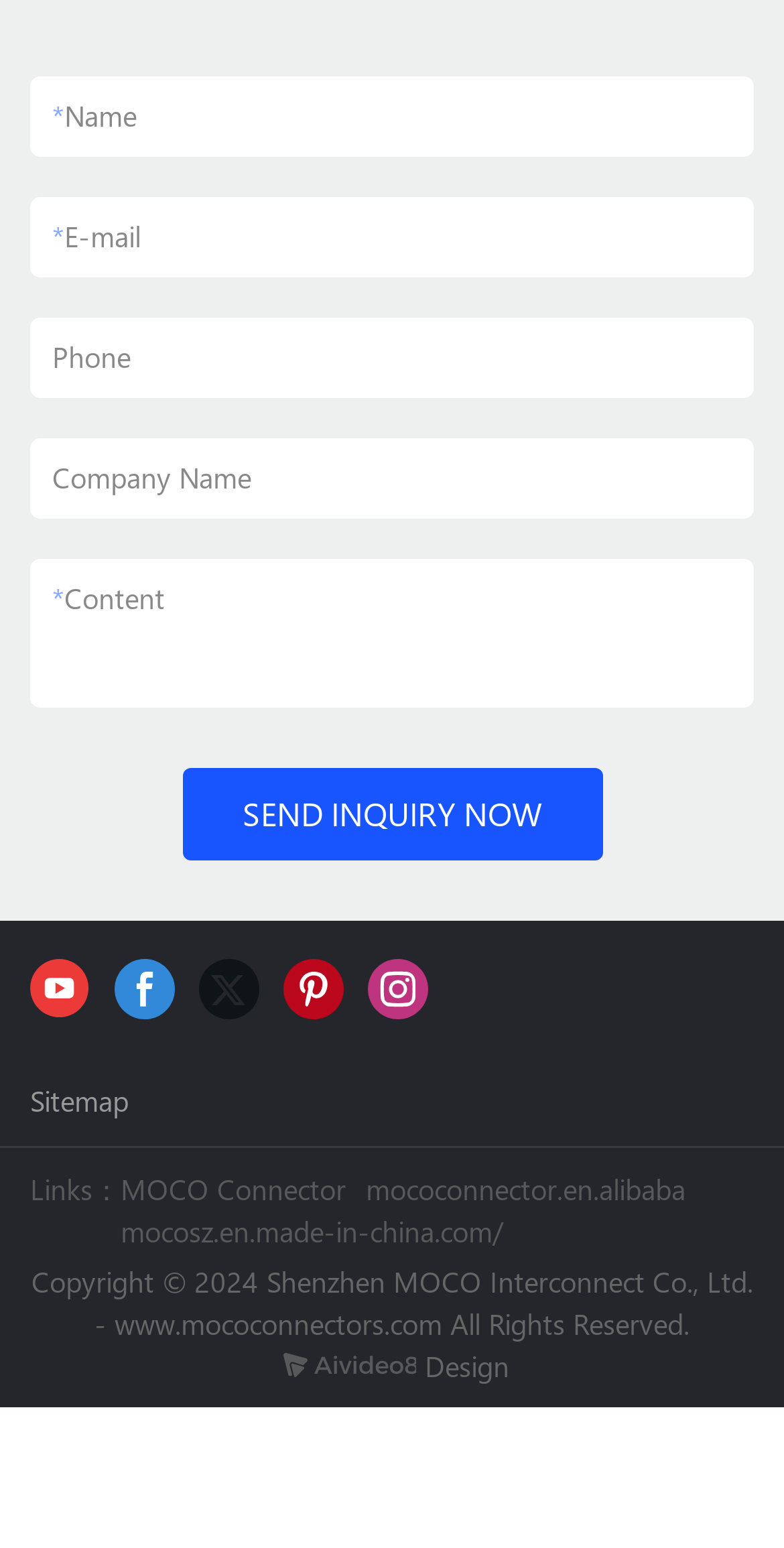Determine the bounding box coordinates of the region that needs to be clicked to achieve the task: "Click the SEND INQUIRY NOW button".

[0.232, 0.496, 0.768, 0.555]